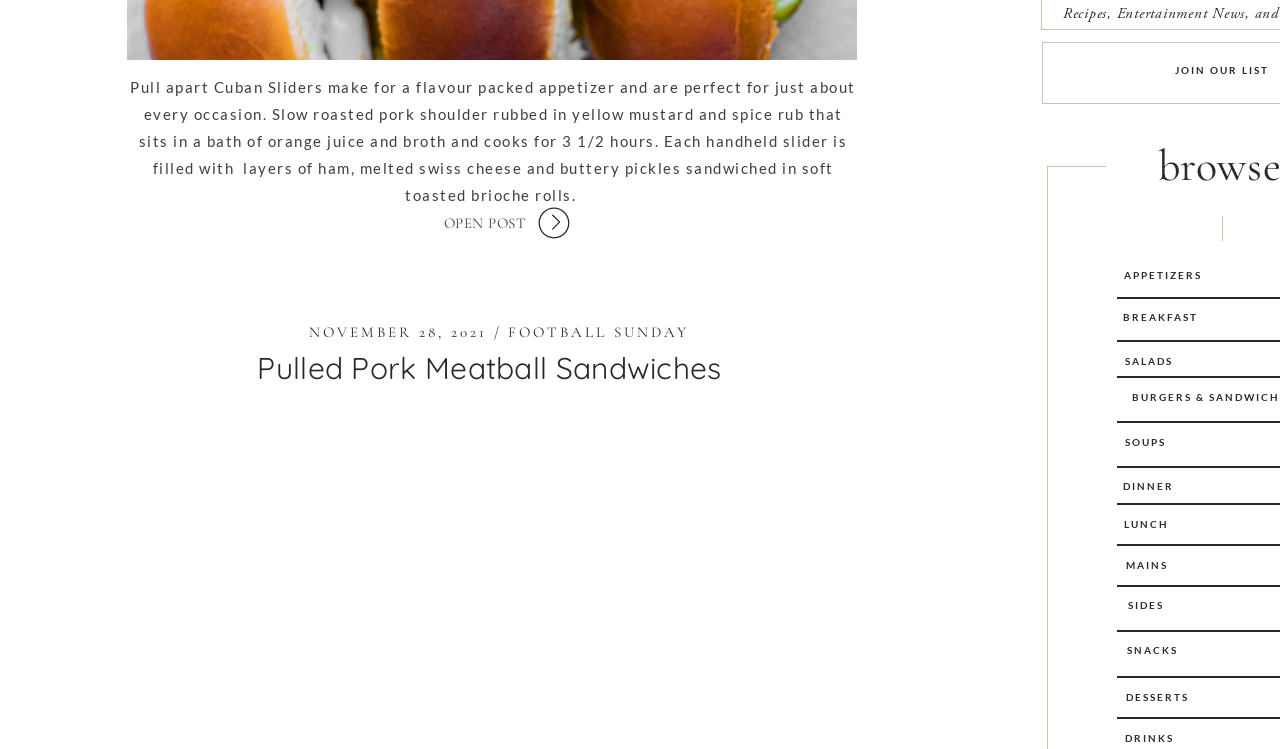Identify the bounding box coordinates of the region I need to click to complete this instruction: "Click on APPETIZERS".

[0.868, 0.355, 0.949, 0.383]